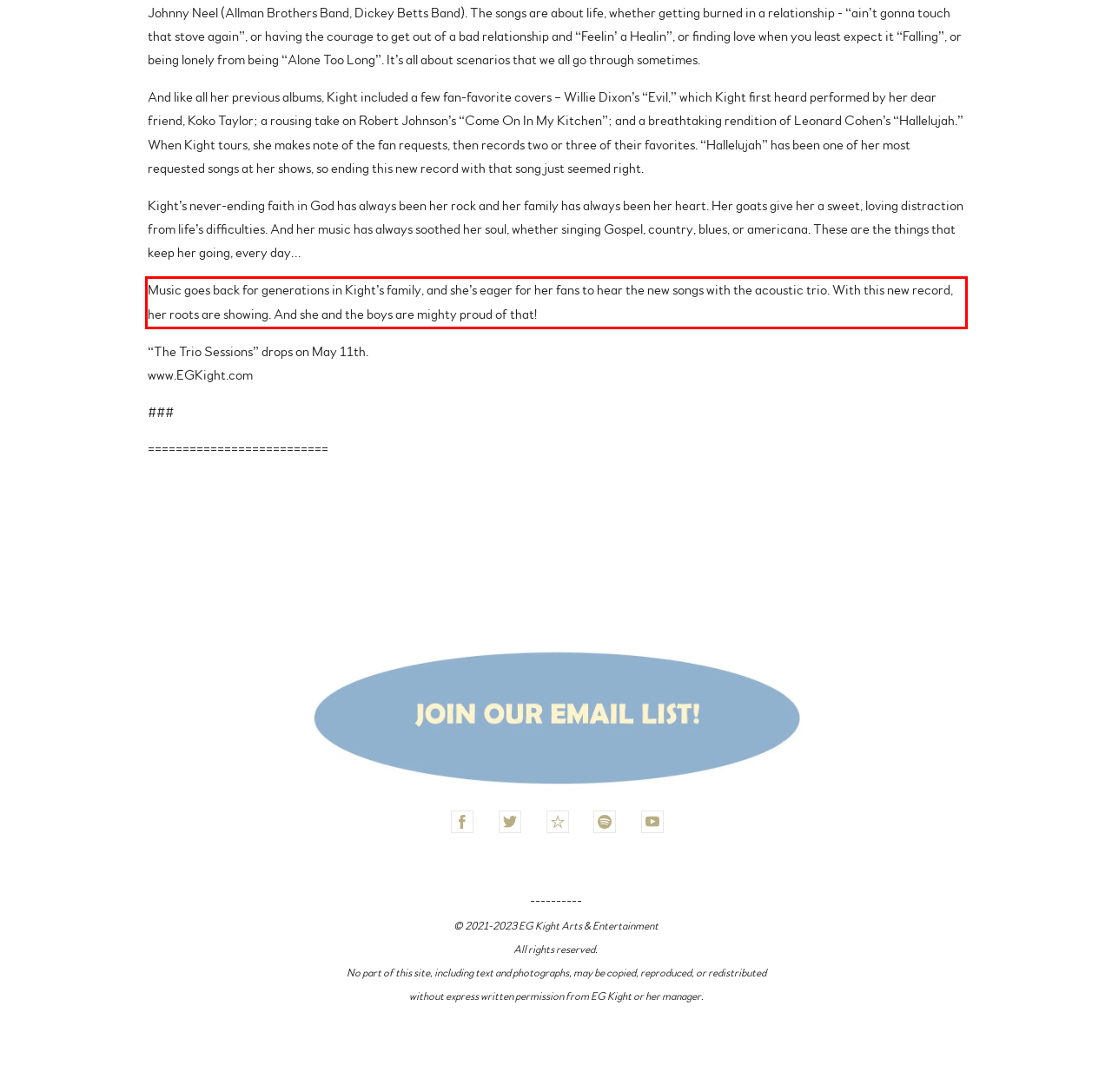Please examine the webpage screenshot and extract the text within the red bounding box using OCR.

Music goes back for generations in Kight’s family, and she’s eager for her fans to hear the new songs with the acoustic trio. With this new record, her roots are showing. And she and the boys are mighty proud of that!